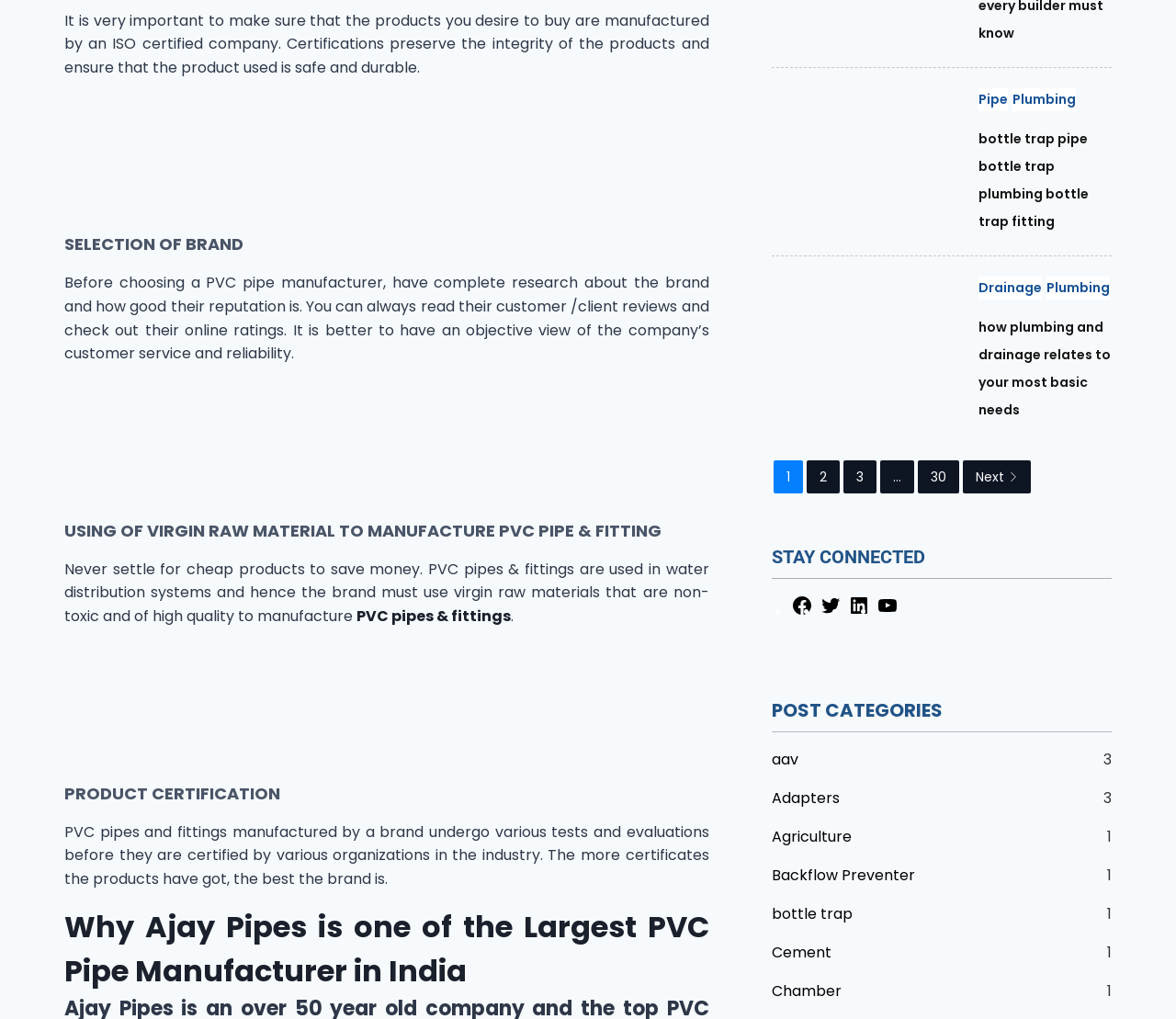Locate the bounding box coordinates of the element's region that should be clicked to carry out the following instruction: "Go to the next page". The coordinates need to be four float numbers between 0 and 1, i.e., [left, top, right, bottom].

[0.818, 0.452, 0.876, 0.484]